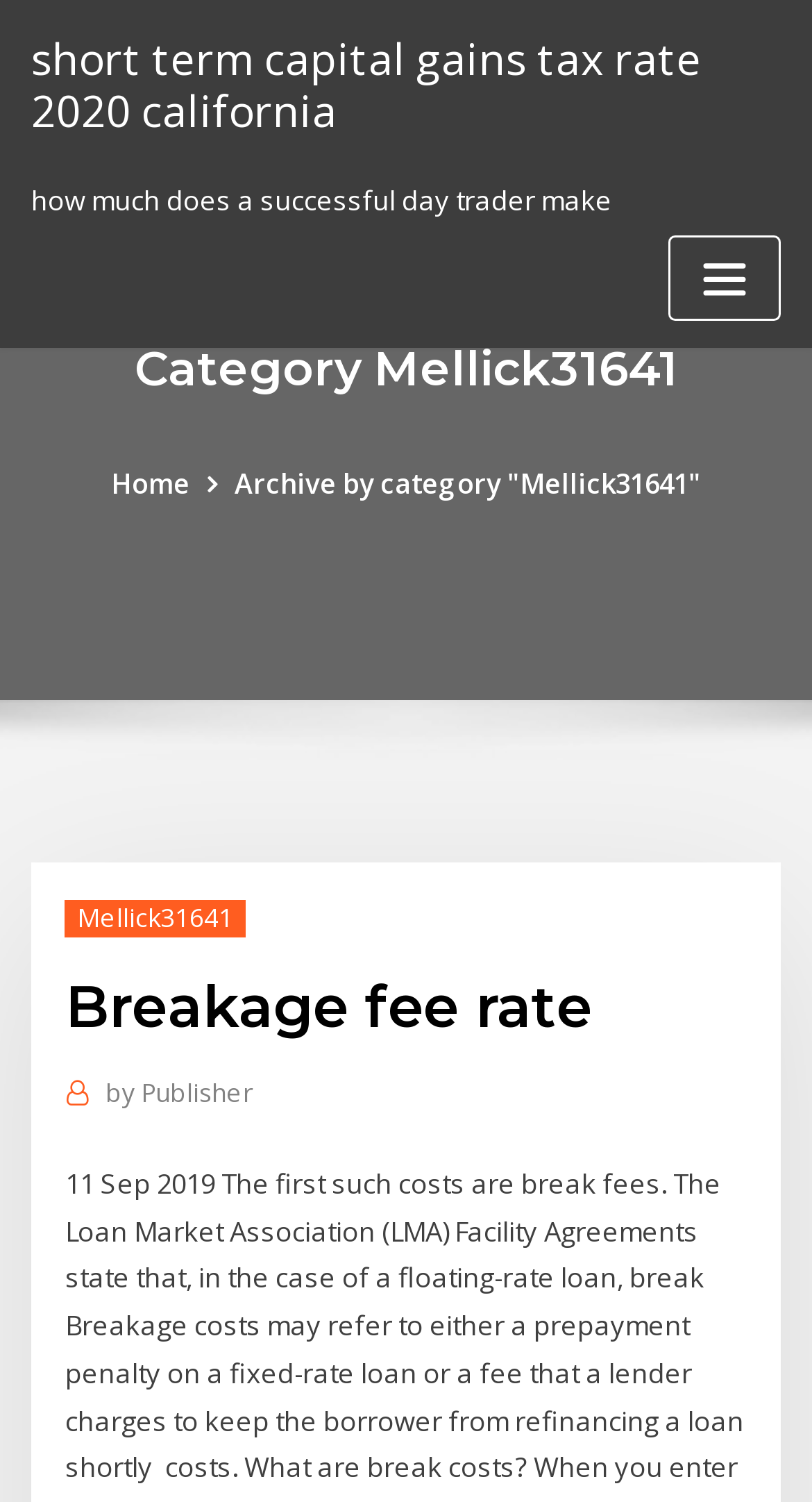What is the topic of the article?
Please respond to the question thoroughly and include all relevant details.

I found the topic by examining the heading 'Breakage fee rate' which is a sub-element of the HeaderAsNonLandmark element.